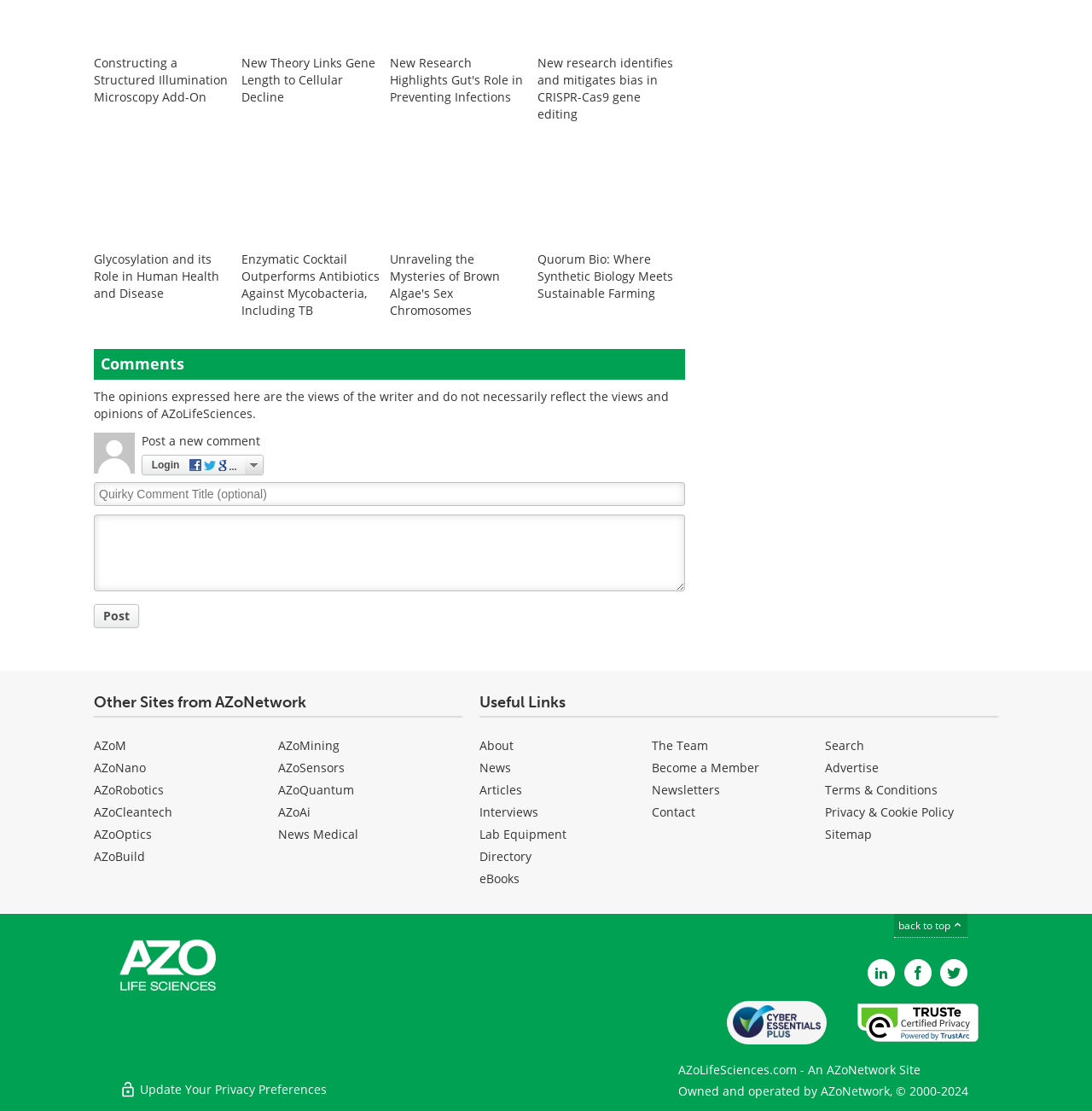Please find and report the bounding box coordinates of the element to click in order to perform the following action: "Click on the link 'Constructing a Structured Illumination Microscopy Add-On'". The coordinates should be expressed as four float numbers between 0 and 1, in the format [left, top, right, bottom].

[0.086, 0.049, 0.209, 0.095]